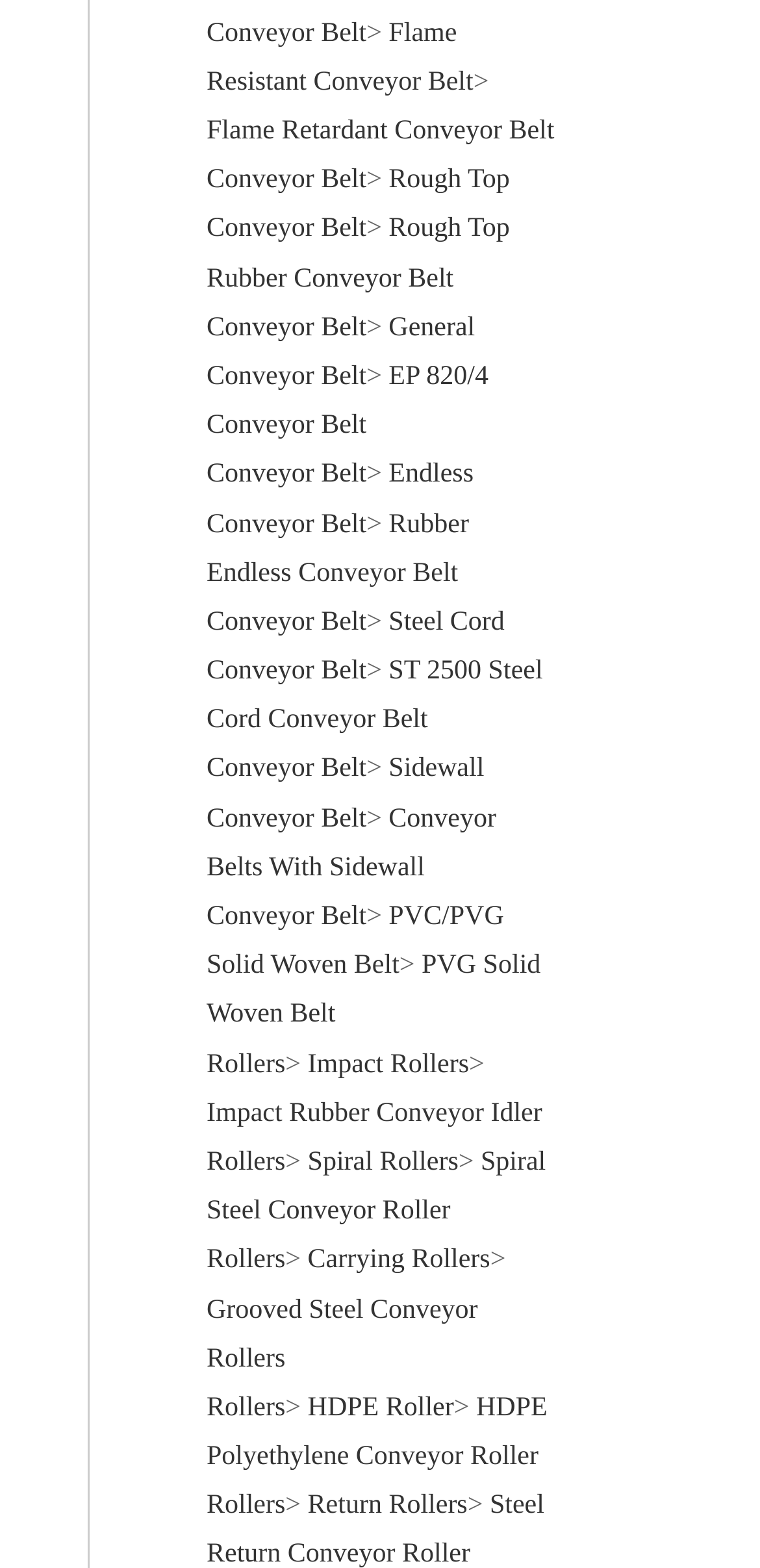What is the purpose of 'Sidewall Conveyor Belt'?
Using the image as a reference, give a one-word or short phrase answer.

Conveyor Belt with Sidewall